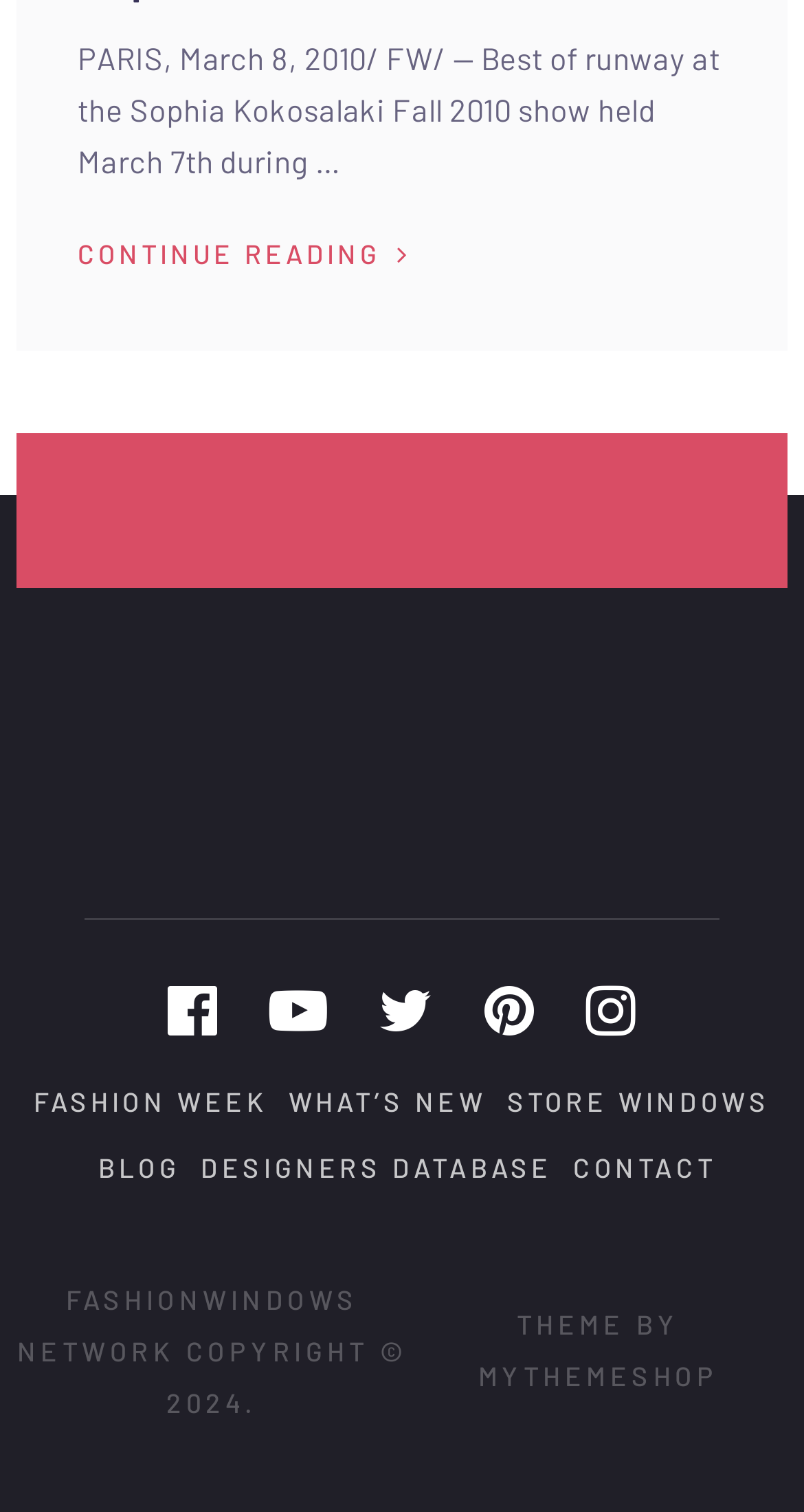Consider the image and give a detailed and elaborate answer to the question: 
What is the purpose of the link with the text 'CONTINUE READING'

The link with the text 'CONTINUE READING' is likely used to navigate to the next page of the article, allowing the user to read more of the content.